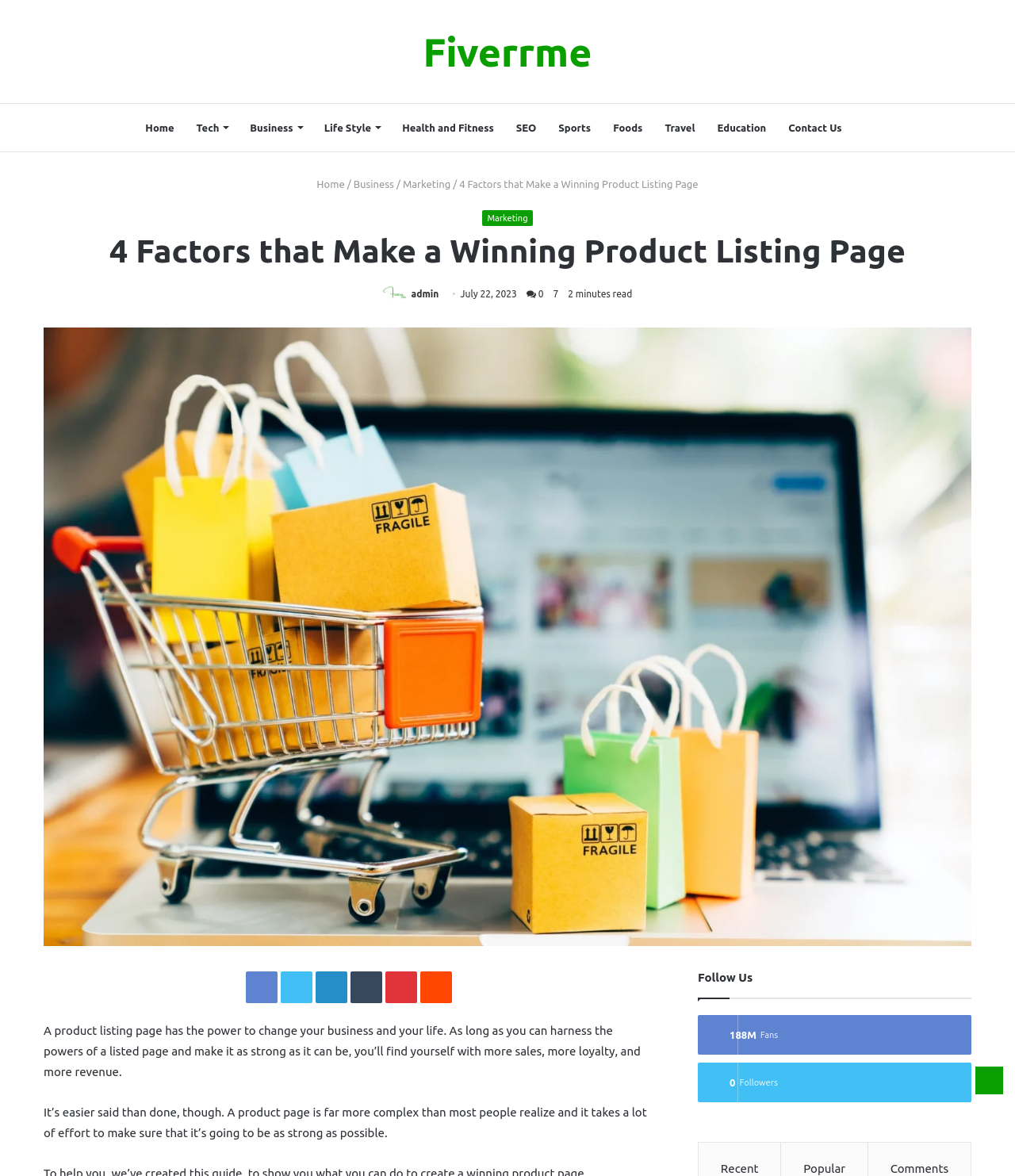Predict the bounding box coordinates of the area that should be clicked to accomplish the following instruction: "Contact us". The bounding box coordinates should consist of four float numbers between 0 and 1, i.e., [left, top, right, bottom].

None